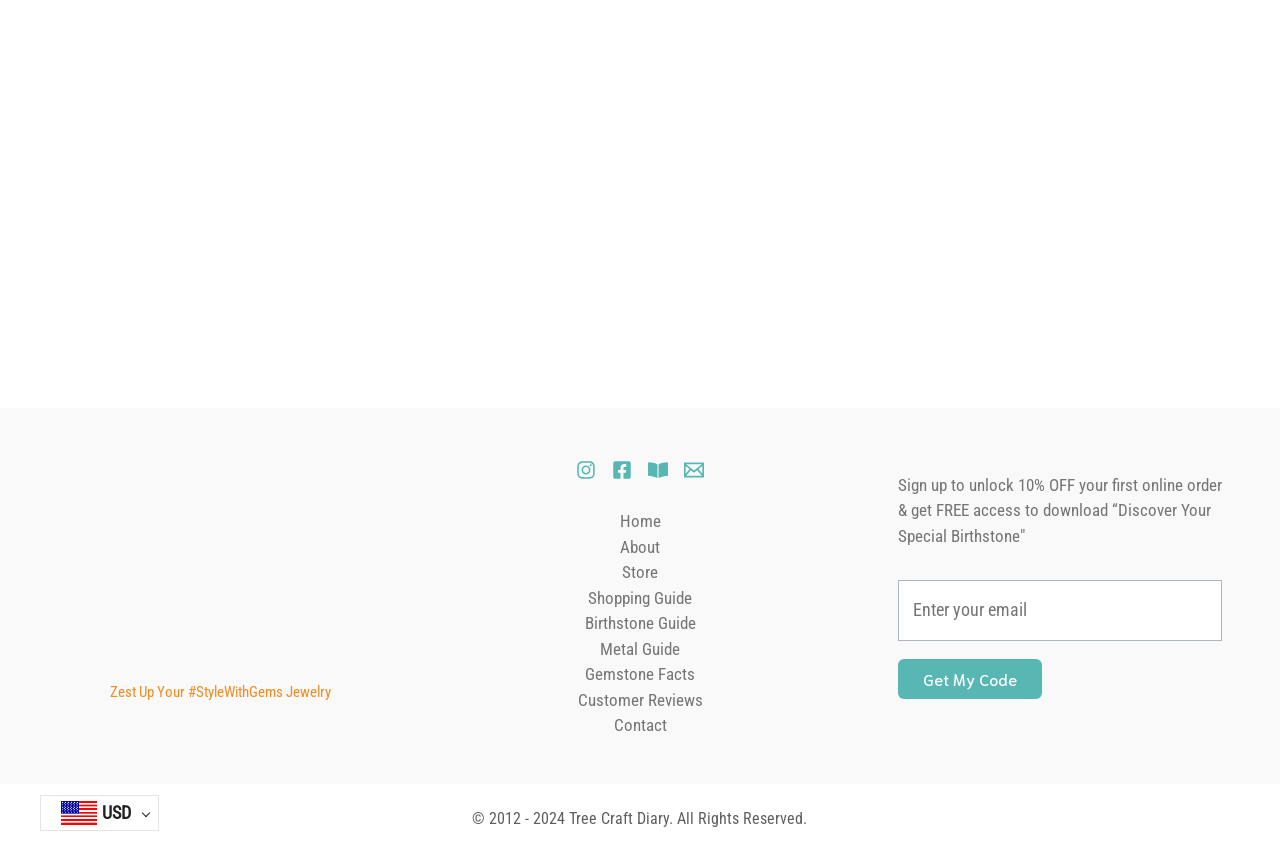Identify the bounding box coordinates of the section to be clicked to complete the task described by the following instruction: "Enter your email". The coordinates should be four float numbers between 0 and 1, formatted as [left, top, right, bottom].

[0.702, 0.679, 0.955, 0.751]